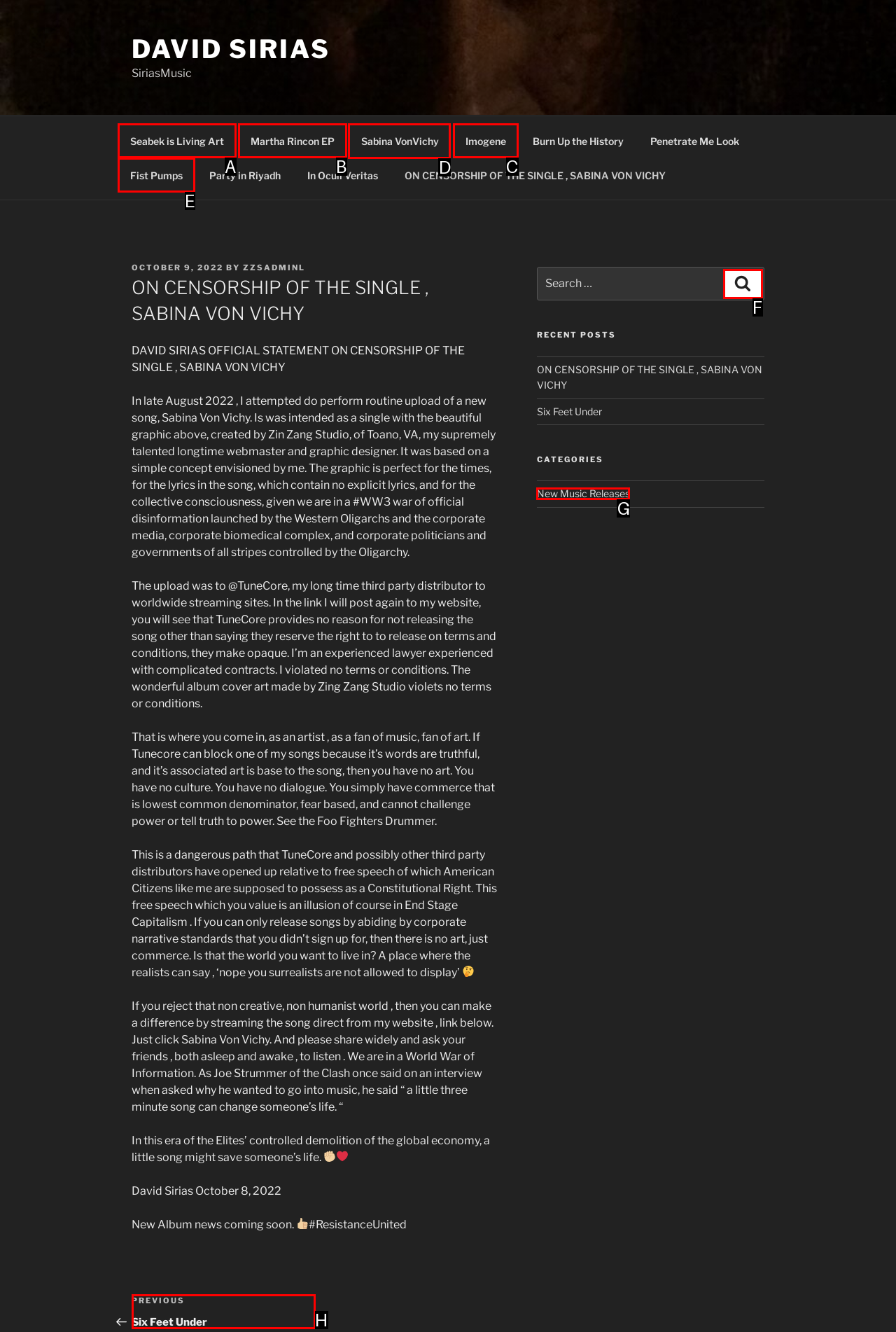Given the task: Click on the link to Sabina Von Vichy, tell me which HTML element to click on.
Answer with the letter of the correct option from the given choices.

D